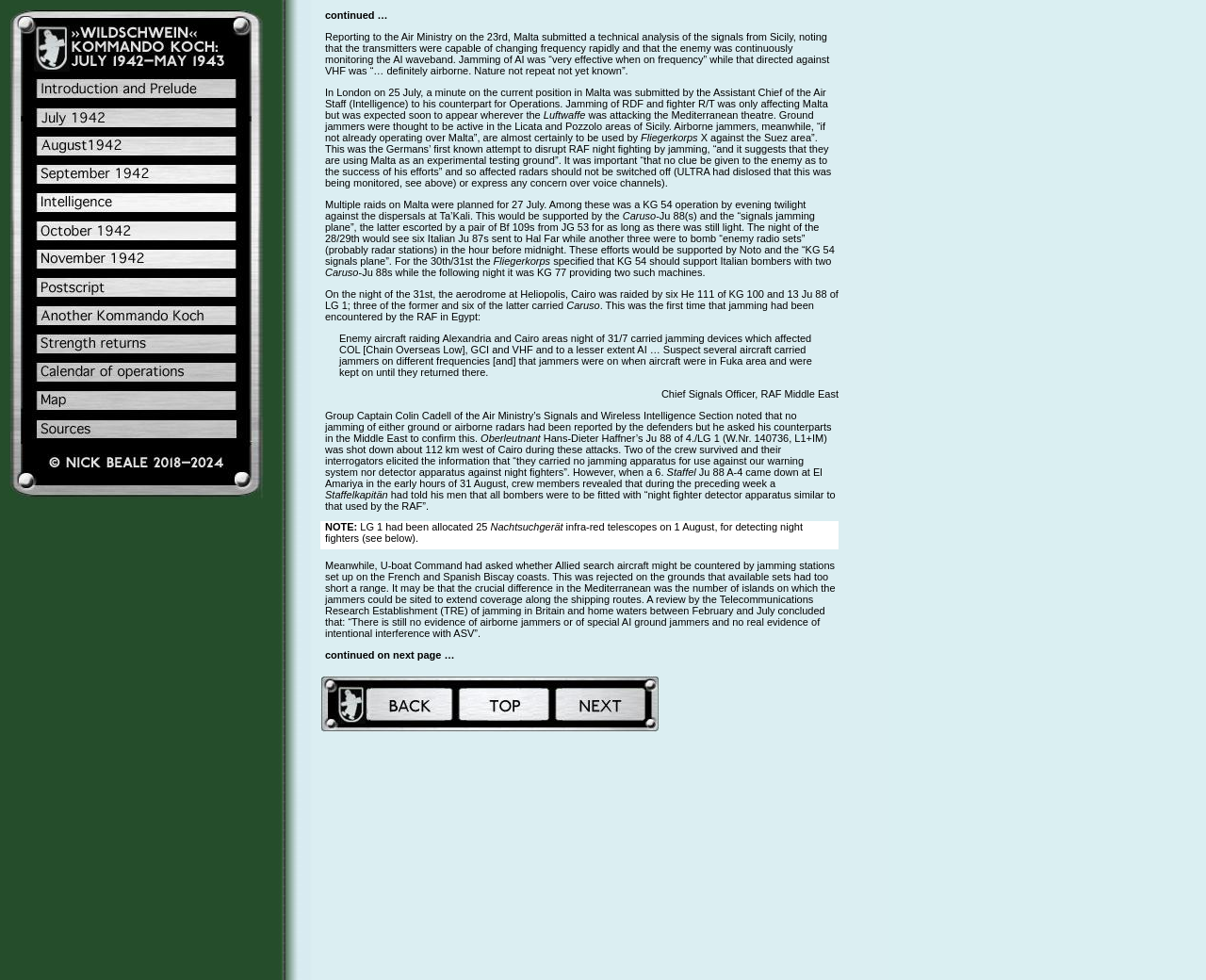What is the 'Nachtsuchgerät'?
Give a comprehensive and detailed explanation for the question.

The text mentions that LG 1 had been allocated 25 Nachtsuchgerät infra-red telescopes on 1 August, for detecting night fighters, indicating that Nachtsuchgerät is a type of infra-red telescope used for night fighting.